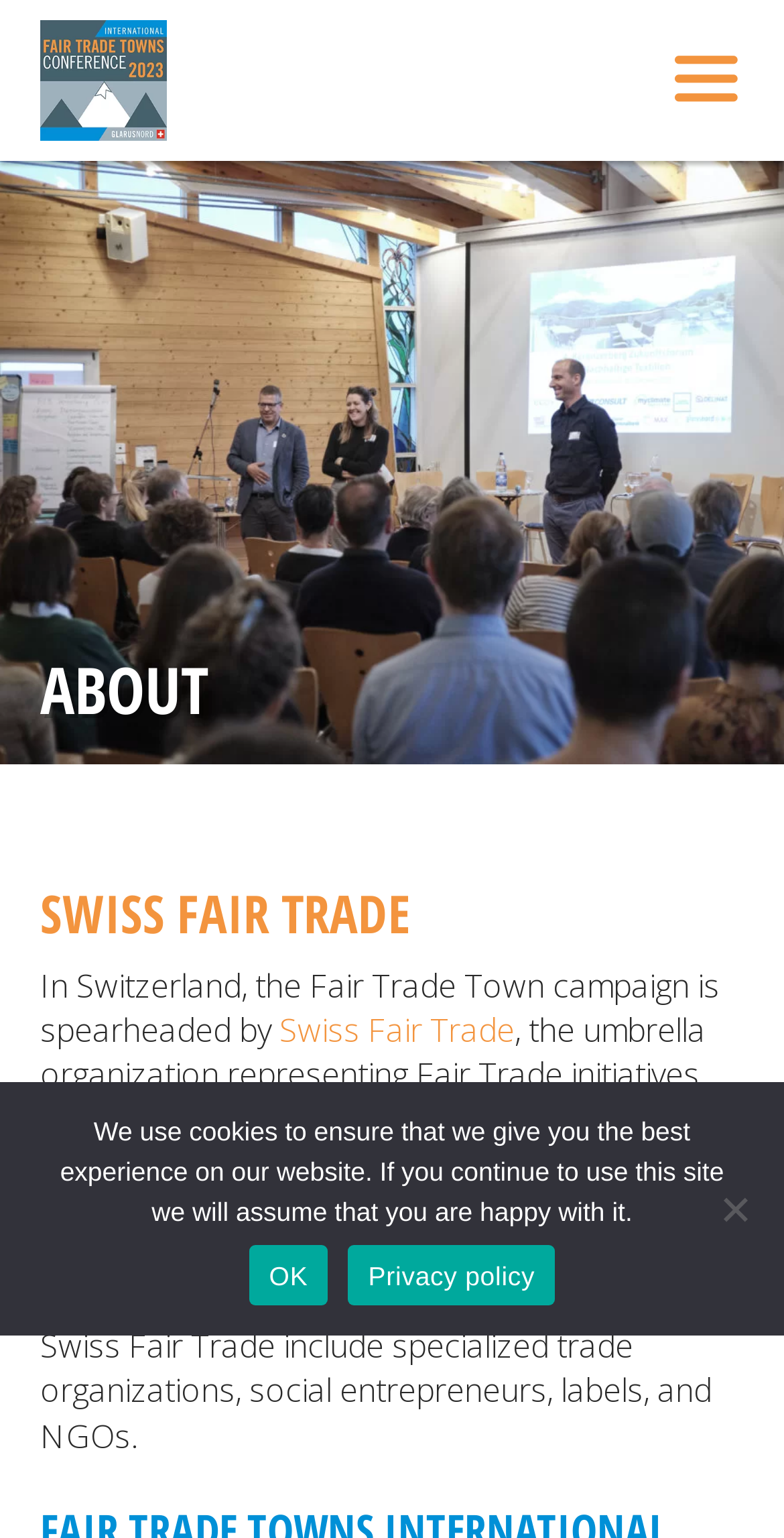What is the name of the conference?
Please respond to the question with a detailed and well-explained answer.

The name of the conference can be found in the link element at the top of the page, which is also an image. The text 'International Fair Trade Towns Conference 2023' is present in both the link and image elements.